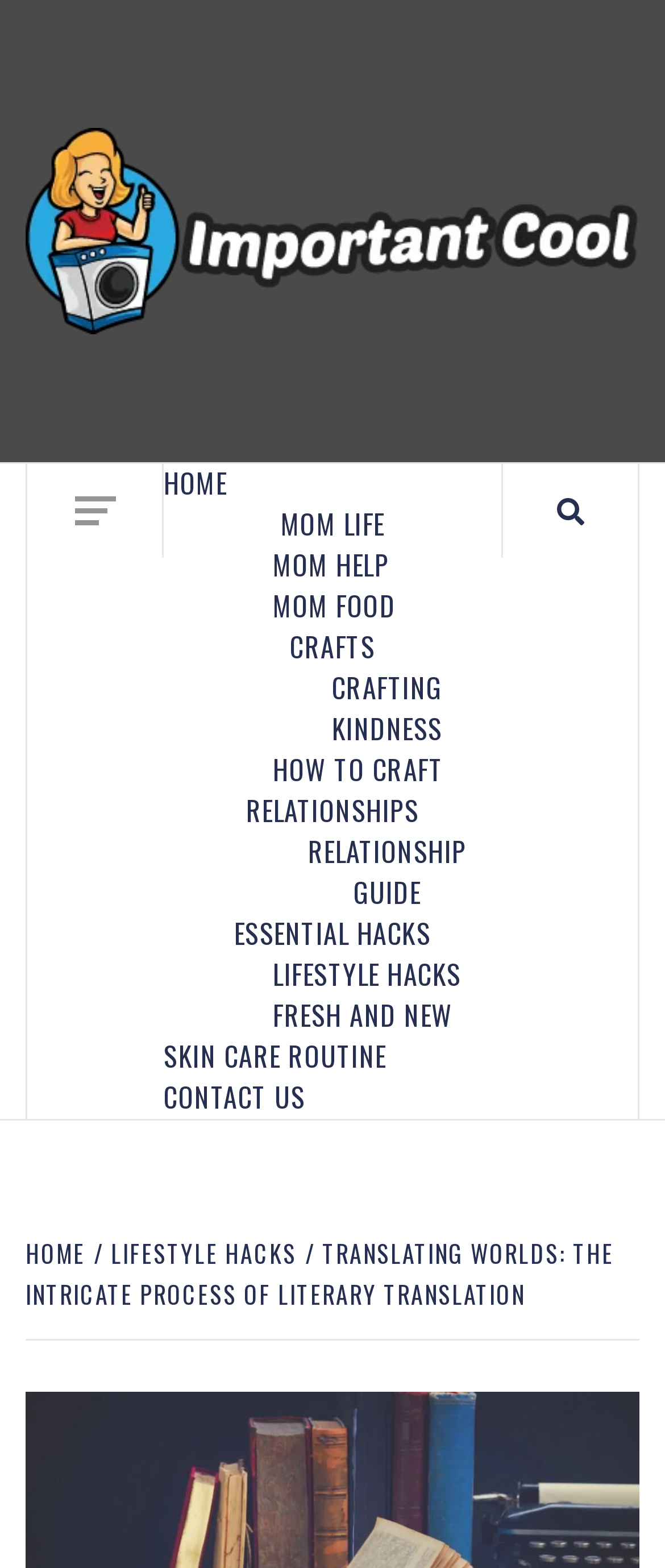Given the element description Fresh and New, predict the bounding box coordinates for the UI element in the webpage screenshot. The format should be (top-left x, top-left y, bottom-right x, bottom-right y), and the values should be between 0 and 1.

[0.41, 0.634, 0.681, 0.66]